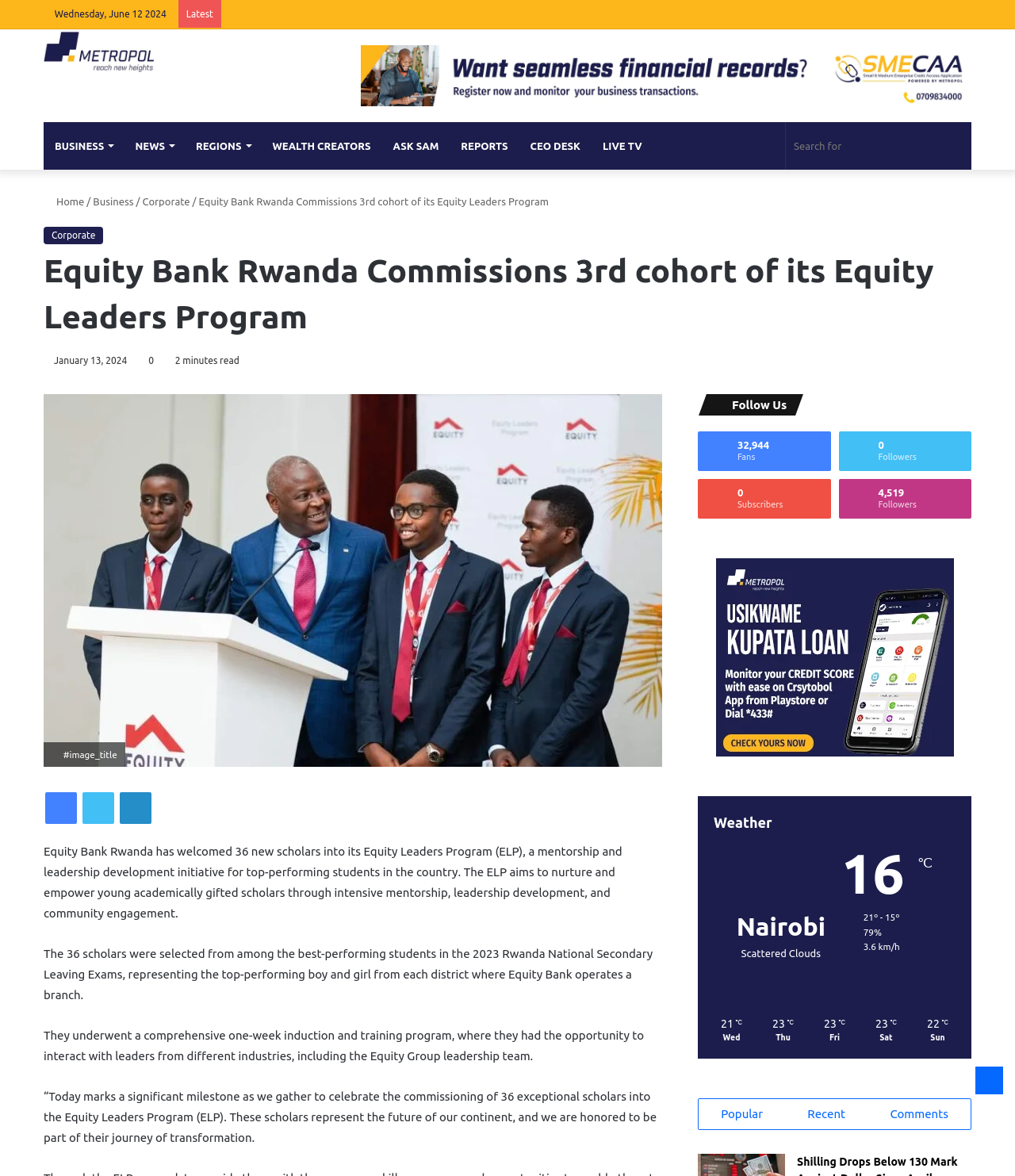Identify the coordinates of the bounding box for the element described below: "title="USIKWAME ADVERT - Metropol Digital"". Return the coordinates as four float numbers between 0 and 1: [left, top, right, bottom].

[0.688, 0.475, 0.957, 0.643]